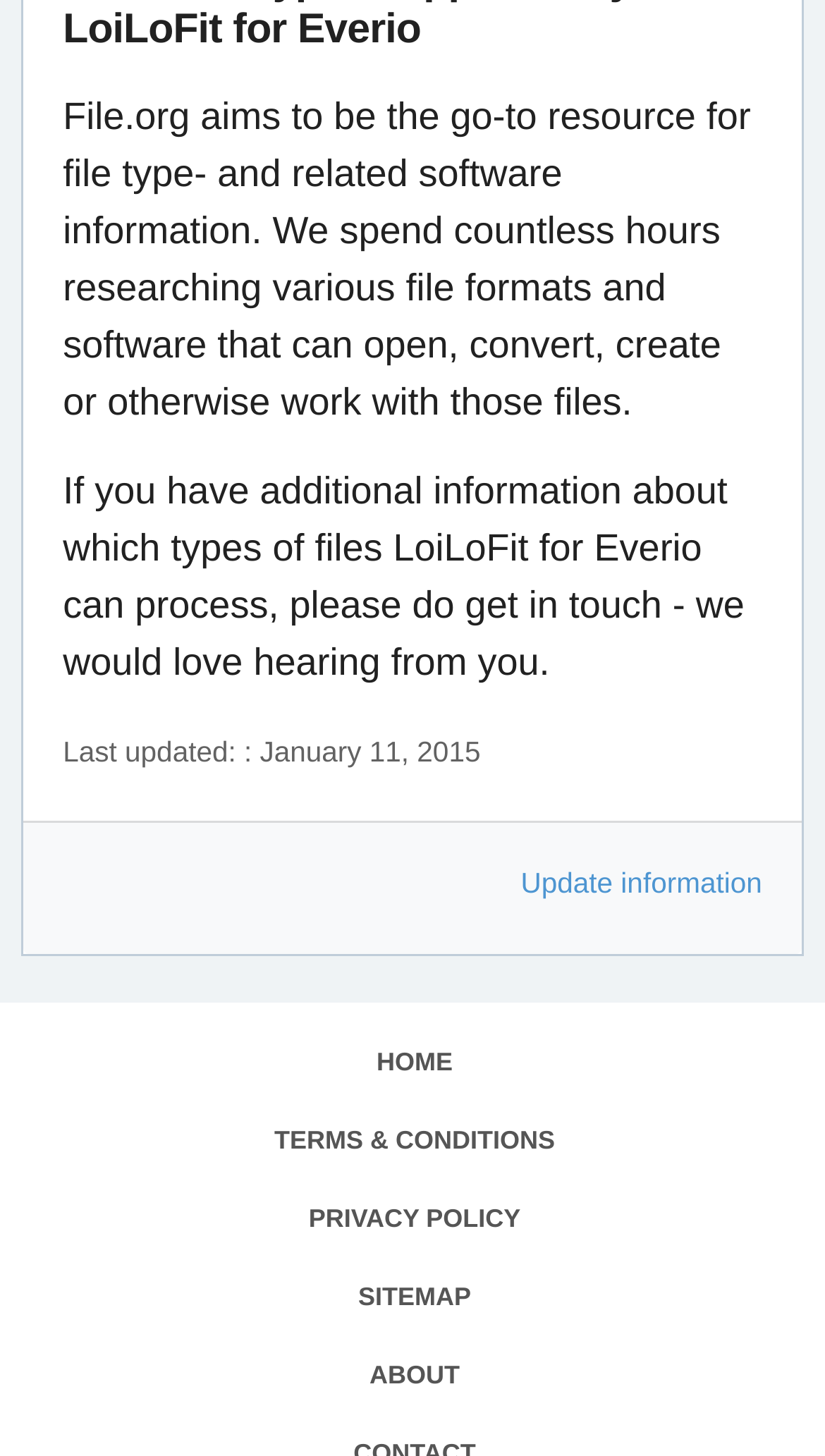What are the main sections of the website?
Please provide a single word or phrase in response based on the screenshot.

HOME, TERMS & CONDITIONS, PRIVACY POLICY, SITEMAP, ABOUT